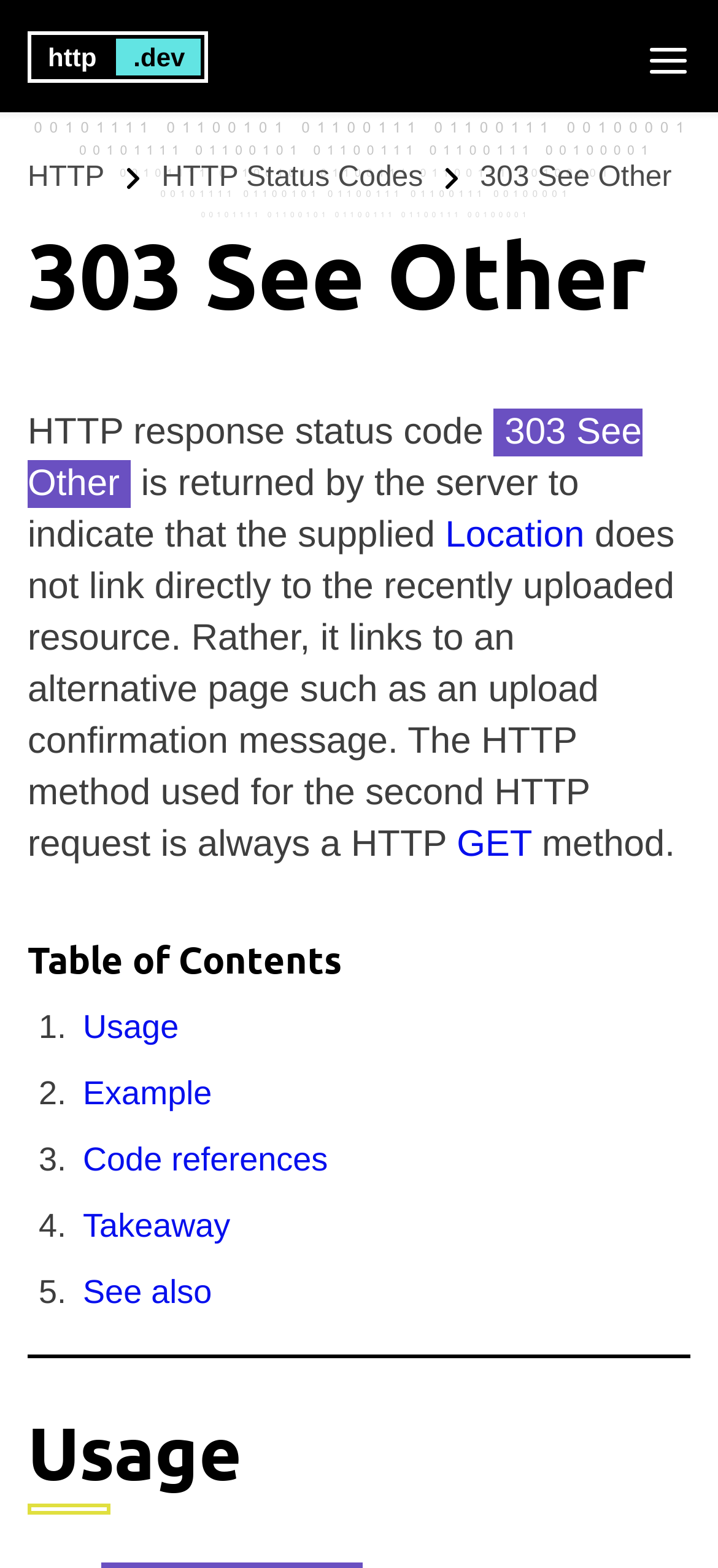Determine the title of the webpage and give its text content.

303 See Other